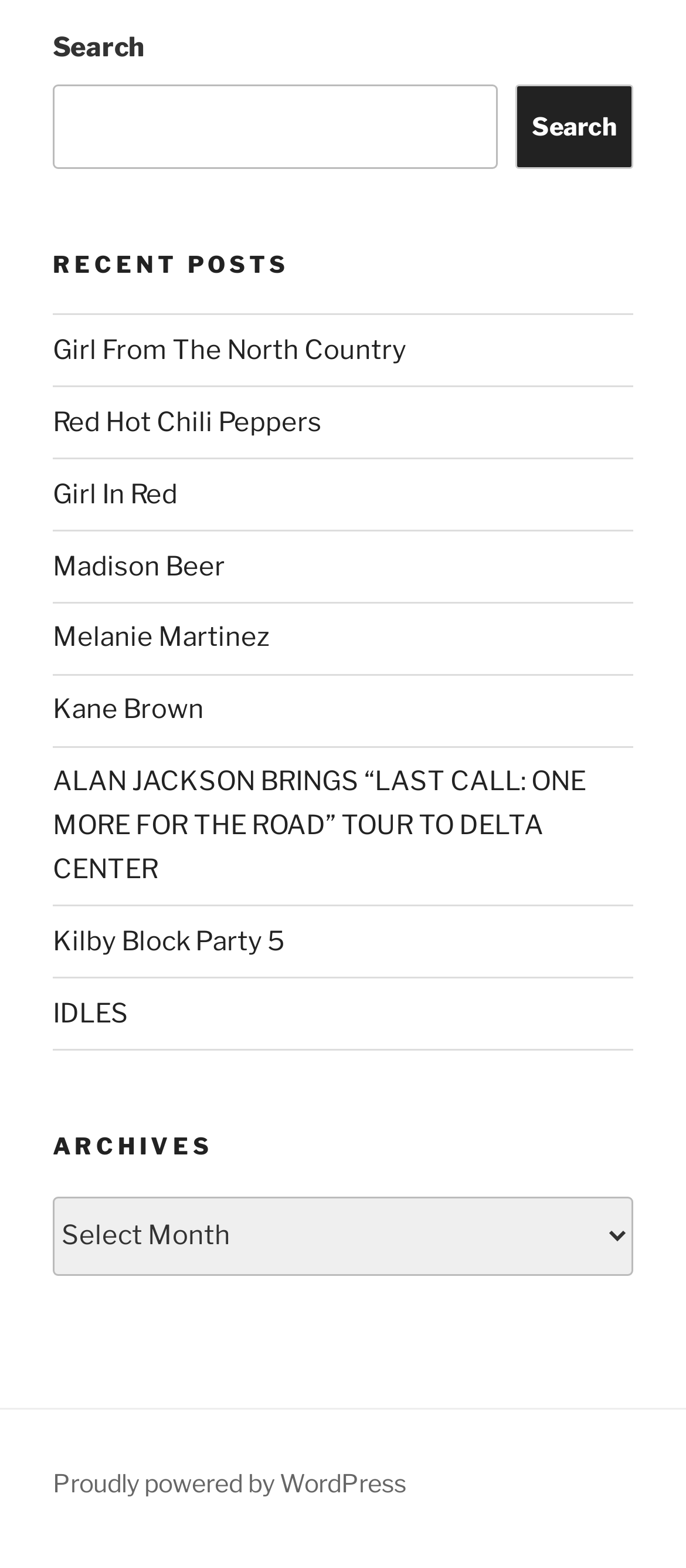Determine the bounding box coordinates of the area to click in order to meet this instruction: "Search for something".

[0.077, 0.054, 0.724, 0.107]